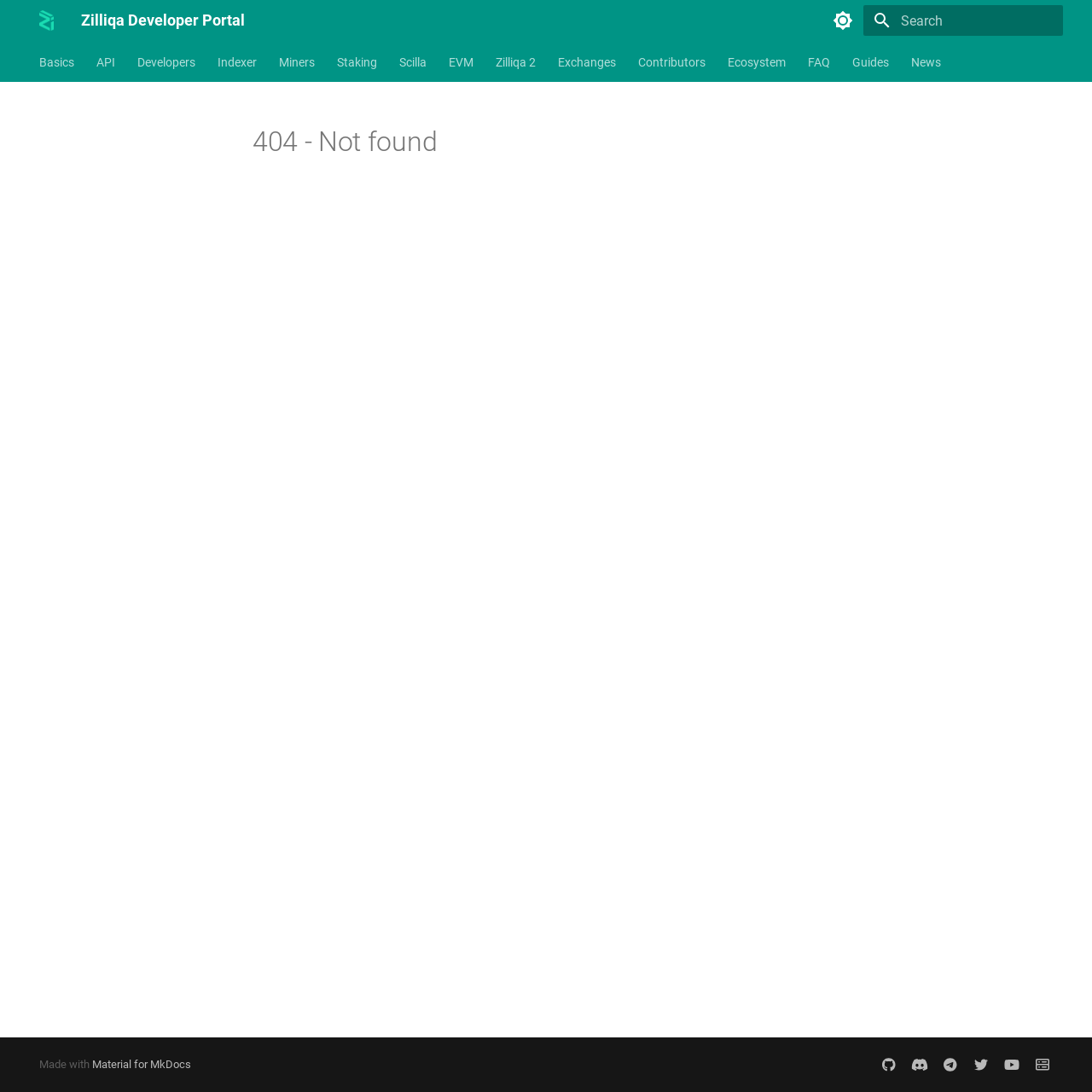Please provide the bounding box coordinates for the element that needs to be clicked to perform the following instruction: "Switch to dark mode". The coordinates should be given as four float numbers between 0 and 1, i.e., [left, top, right, bottom].

[0.756, 0.003, 0.788, 0.034]